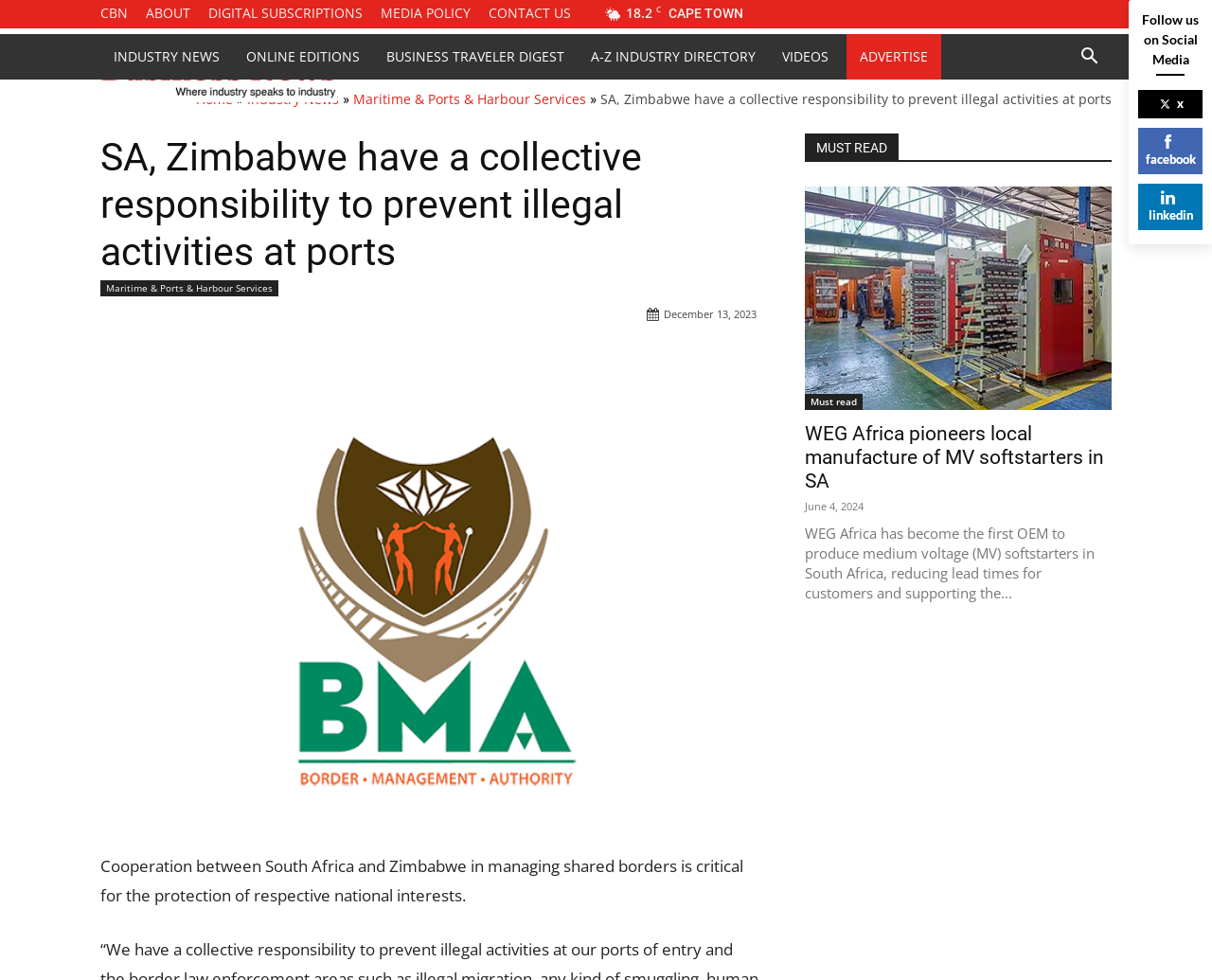Can you identify the bounding box coordinates of the clickable region needed to carry out this instruction: 'Read the 'MUST READ' article'? The coordinates should be four float numbers within the range of 0 to 1, stated as [left, top, right, bottom].

[0.664, 0.136, 0.917, 0.165]